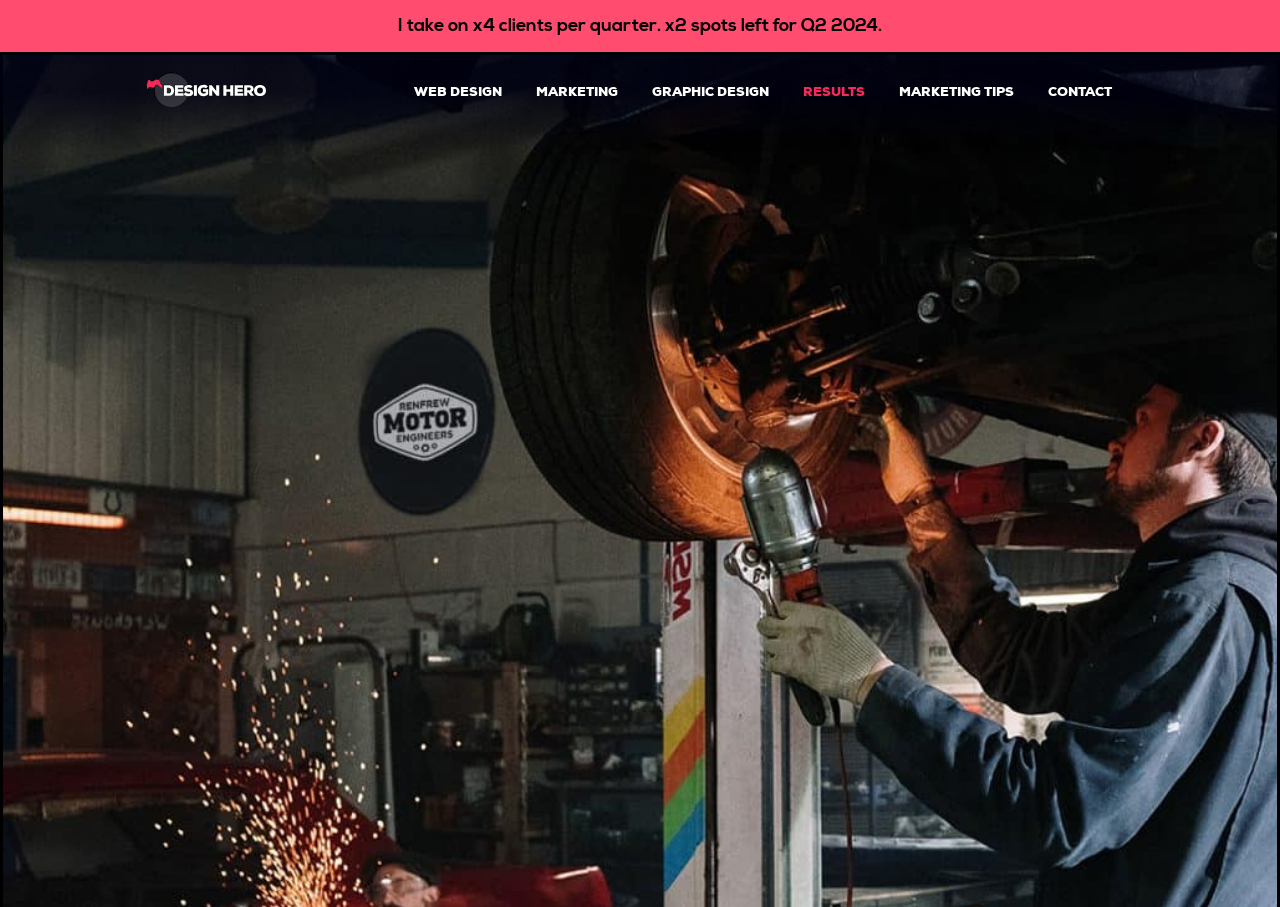Can you find and provide the title of the webpage?

A NEW BRAND AND WEBSITE DESIGN FOR CAR MECHANICS IN RENFREW